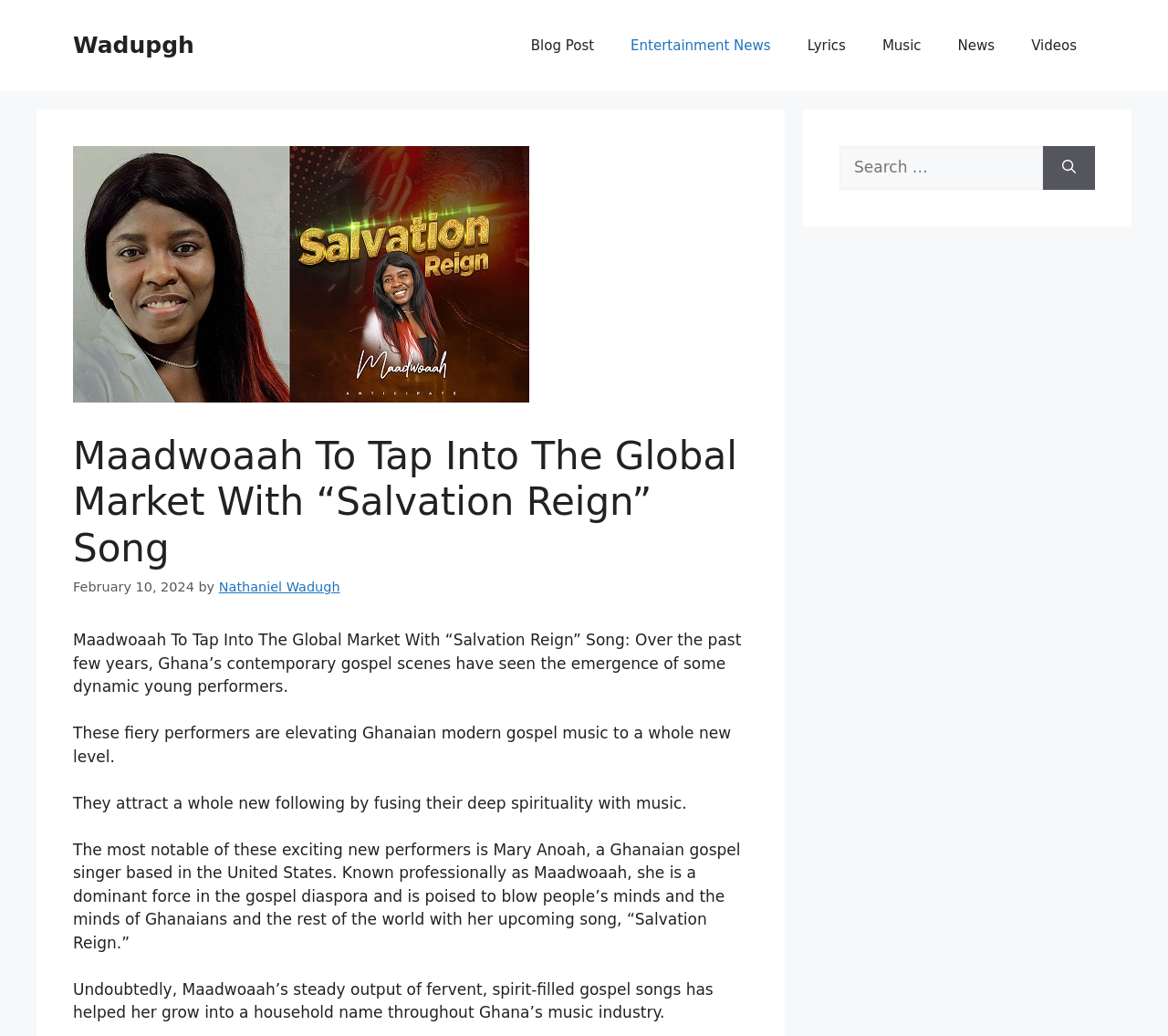Please identify the bounding box coordinates of where to click in order to follow the instruction: "Click on the 'Search' button".

[0.893, 0.141, 0.938, 0.183]